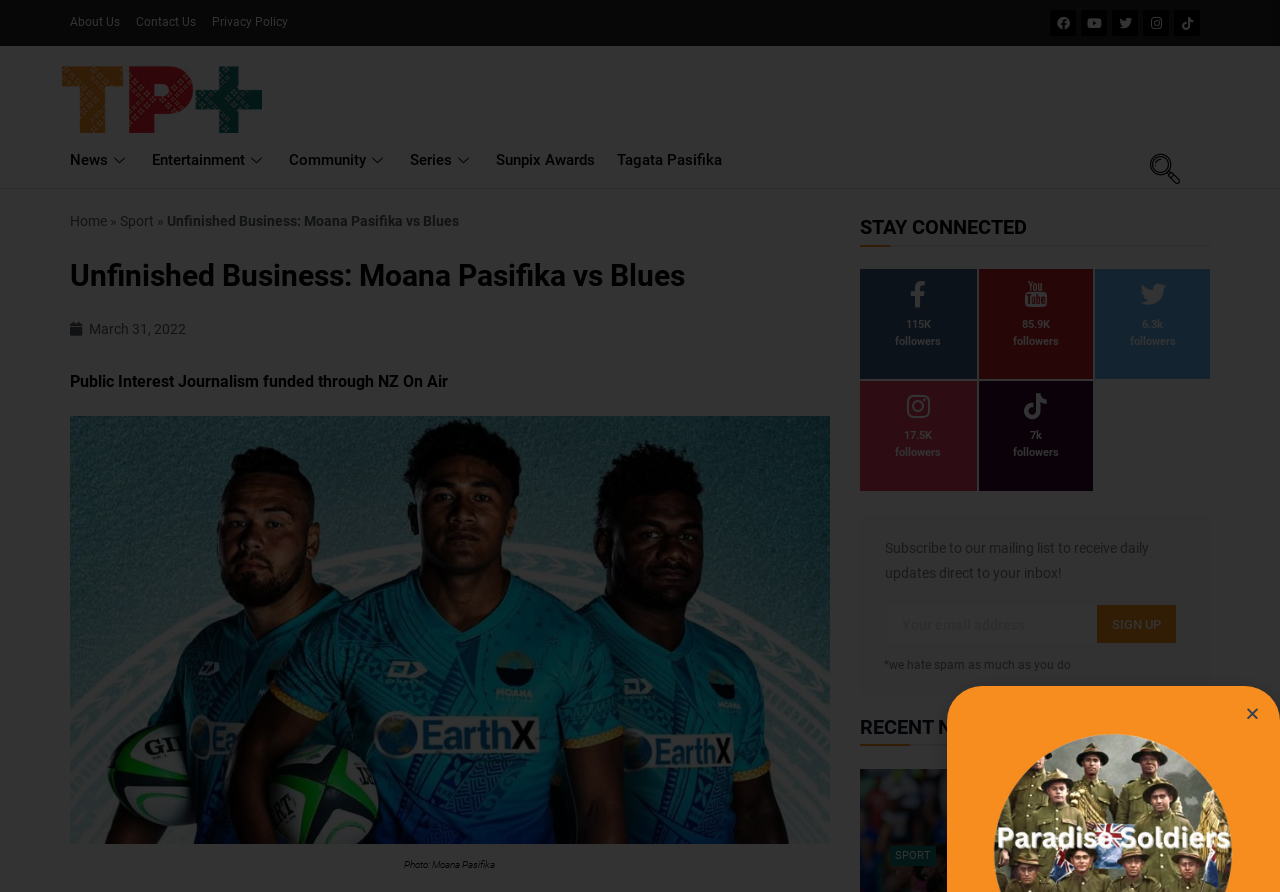Elaborate on the different components and information displayed on the webpage.

This webpage appears to be a news article page, specifically focused on a rugby match between Moana Pasifika and the Blues. The page has a prominent heading "Unfinished Business: Moana Pasifika vs Blues" at the top, followed by a subheading "Public Interest Journalism funded through NZ On Air". 

Below the heading, there is a large image with a caption "Photo: Moana Pasifika" that takes up most of the width of the page. 

On the top navigation bar, there are several links to other sections of the website, including "About Us", "Contact Us", "Privacy Policy", and social media links to Facebook, YouTube, Twitter, Instagram, and TikTok. 

On the left side of the page, there is a secondary navigation menu with links to "News", "Entertainment", "Community", "Series", "Sunpix Awards", and "Tagata Pasifika". 

In the main content area, there is a section titled "STAY CONNECTED" with links to the website's social media profiles, along with the number of followers for each platform. 

Below this section, there is a call-to-action to subscribe to the website's mailing list, with a text input field and a "SIGN UP" button. 

Further down the page, there is a section titled "RECENT NEWS" with a link to a "SPORT" section. 

Finally, at the bottom right corner of the page, there is a "Close" button.